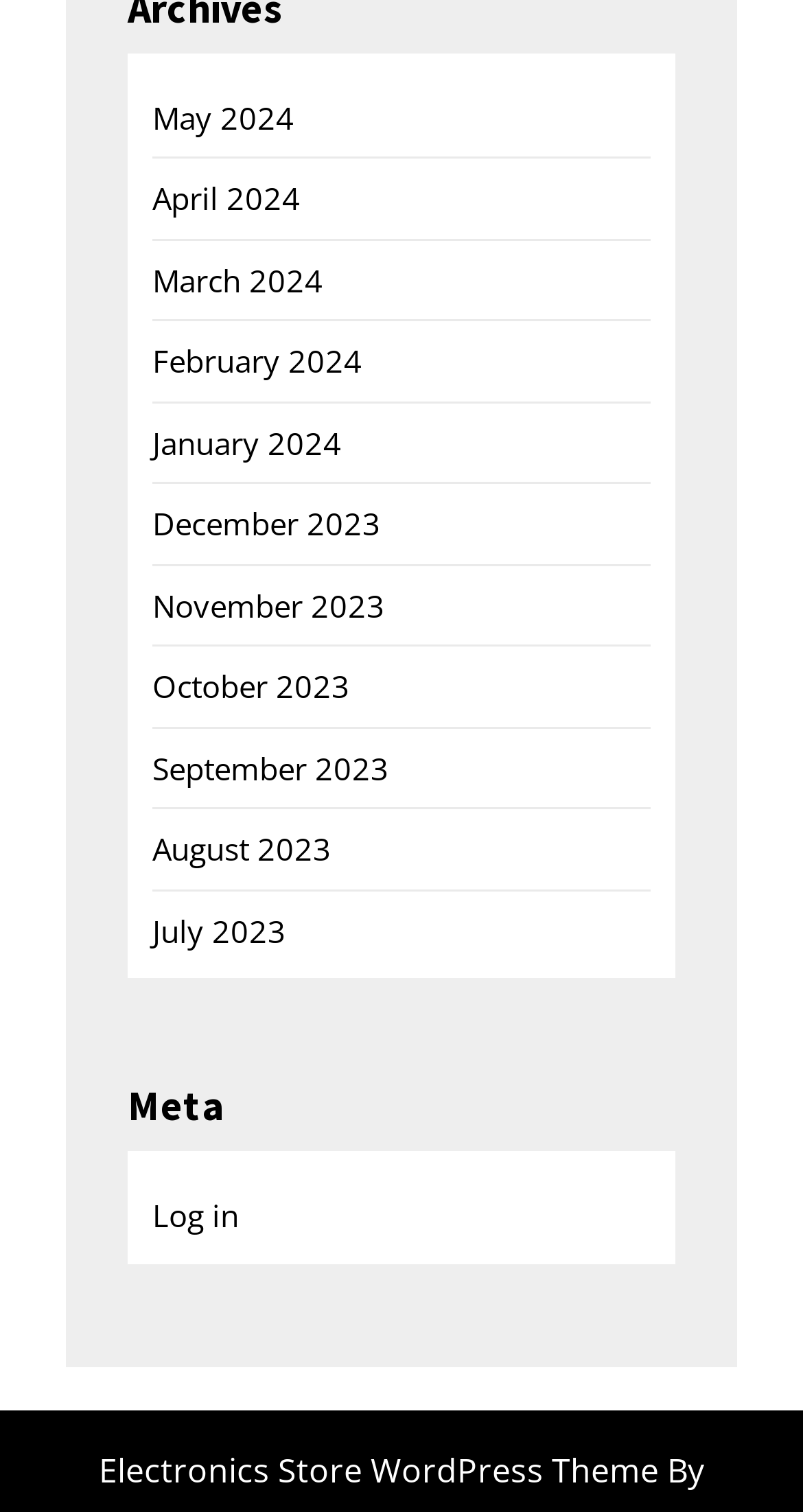Specify the bounding box coordinates for the region that must be clicked to perform the given instruction: "View May 2024".

[0.19, 0.063, 0.367, 0.091]